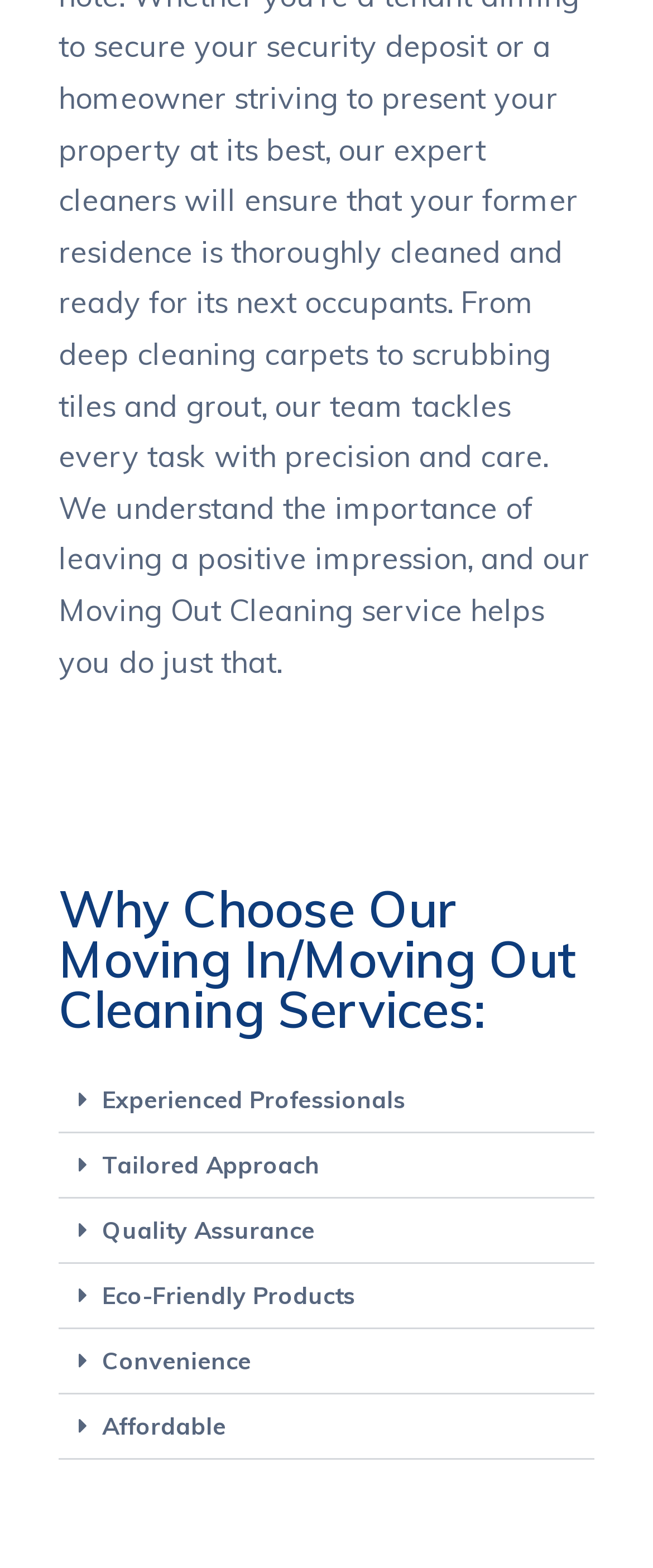How many buttons are there?
Provide a detailed and well-explained answer to the question.

There are six buttons on the webpage, each corresponding to a benefit of their moving in/moving out cleaning services, namely Experienced Professionals, Tailored Approach, Quality Assurance, Eco-Friendly Products, Convenience, and Affordable.